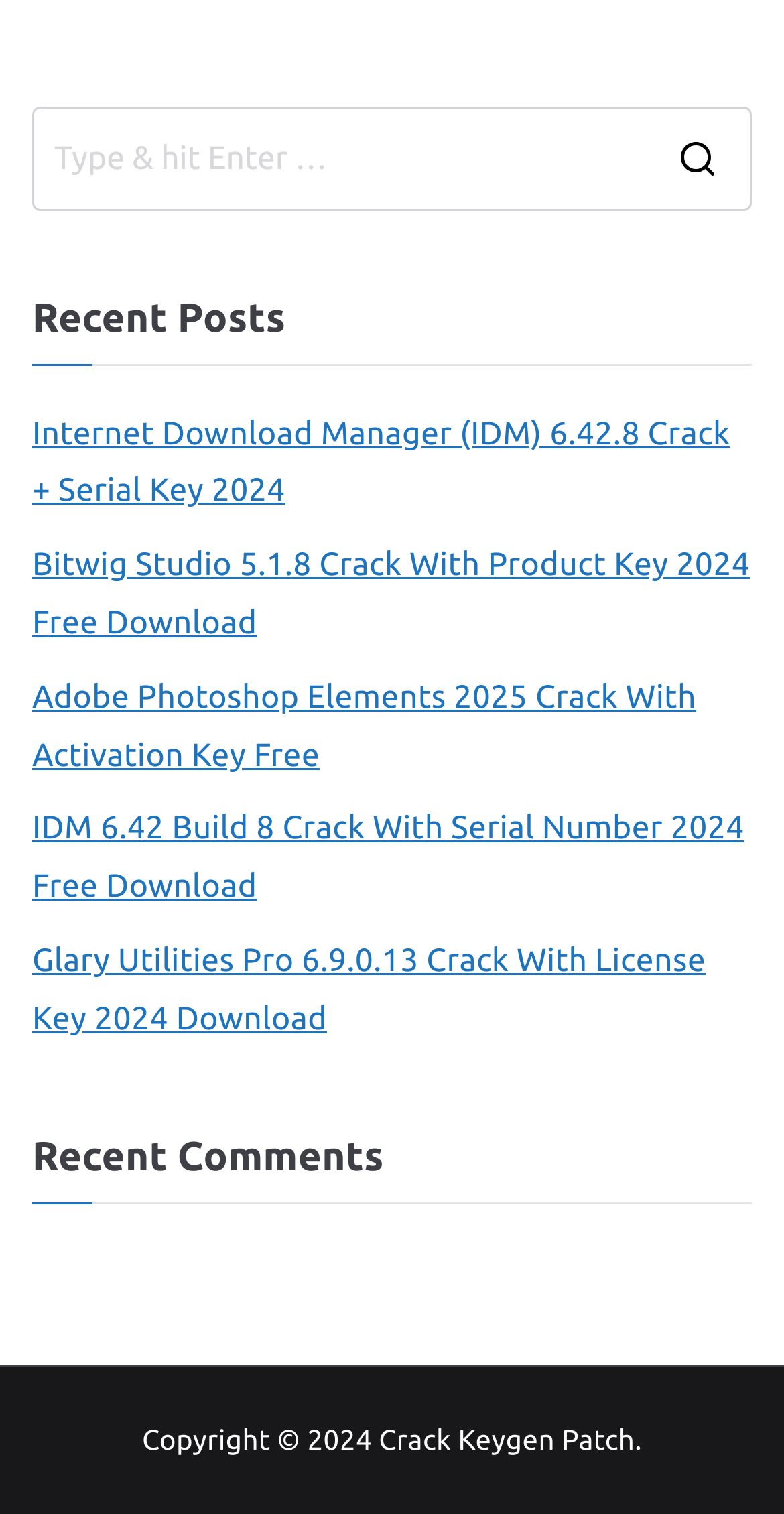Could you highlight the region that needs to be clicked to execute the instruction: "Click on the link to Internet Download Manager (IDM) 6.42.8 Crack + Serial Key 2024"?

[0.041, 0.268, 0.959, 0.344]